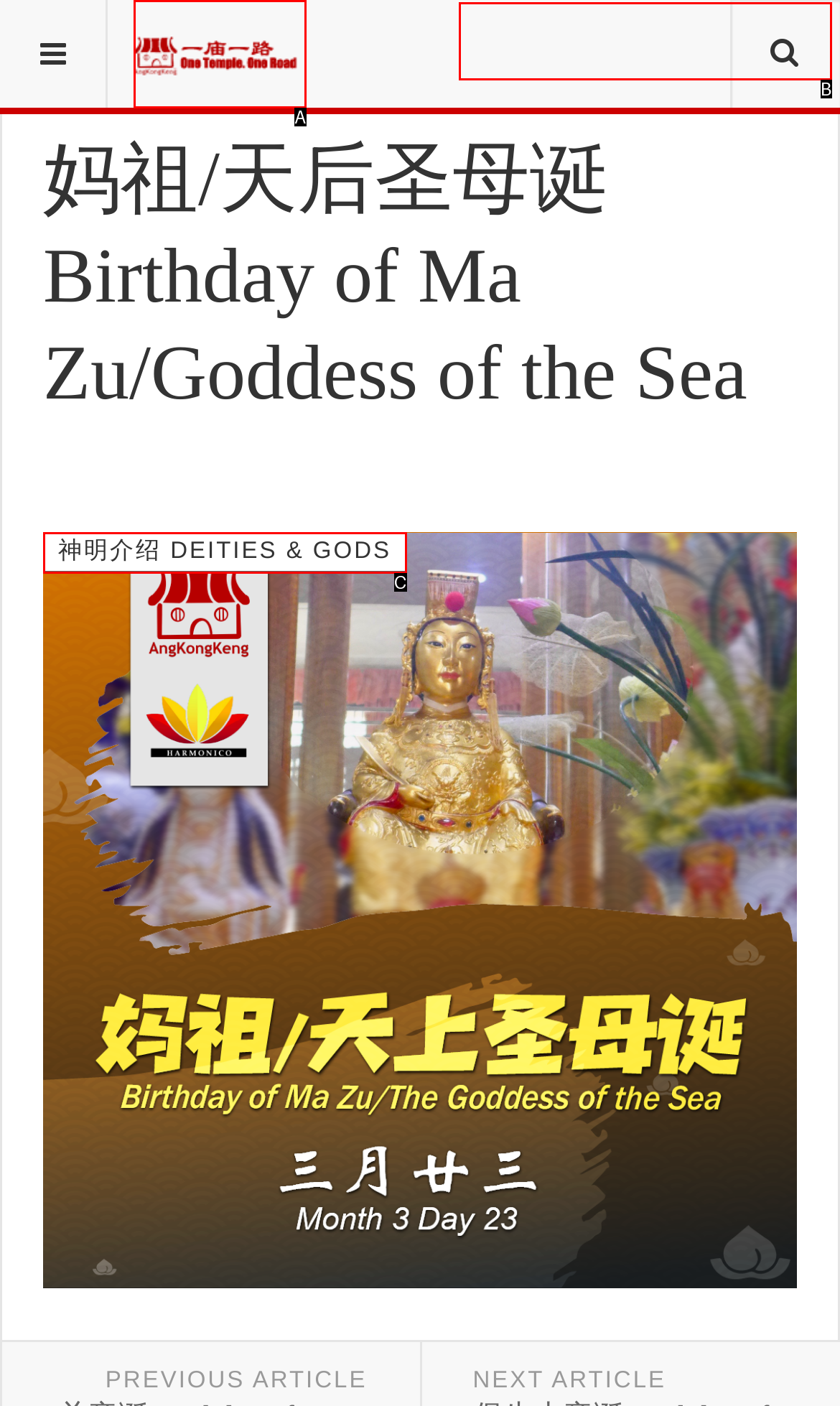Given the description: AngKongKeng.com, pick the option that matches best and answer with the corresponding letter directly.

A